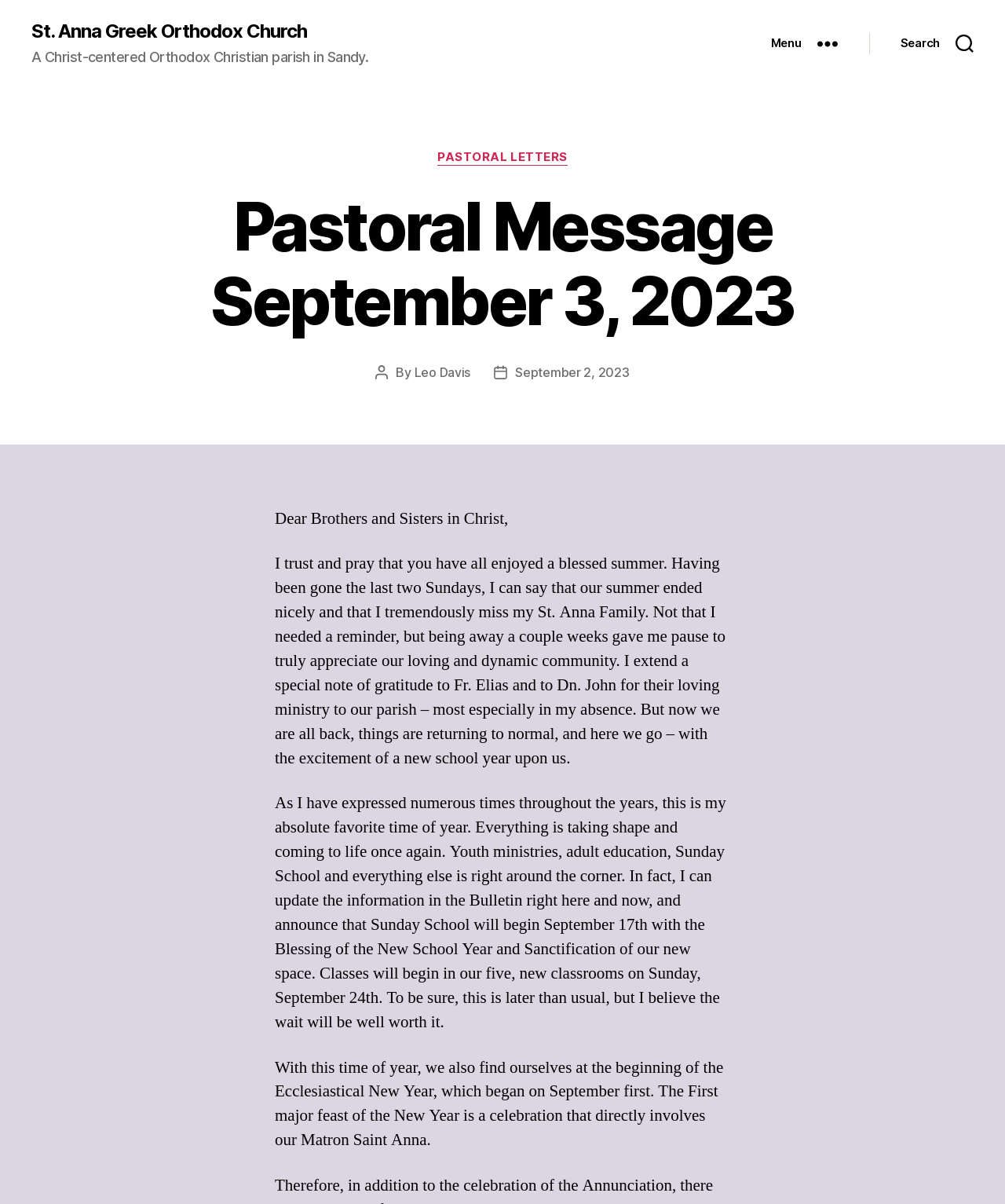Refer to the image and provide an in-depth answer to the question:
What is the name of the feast that involves the Matron Saint Anna?

I found the answer by reading the text in the pastoral message, which mentions that the First major feast of the New Year is a celebration that directly involves our Matron Saint Anna, but it does not specify the name of the feast.